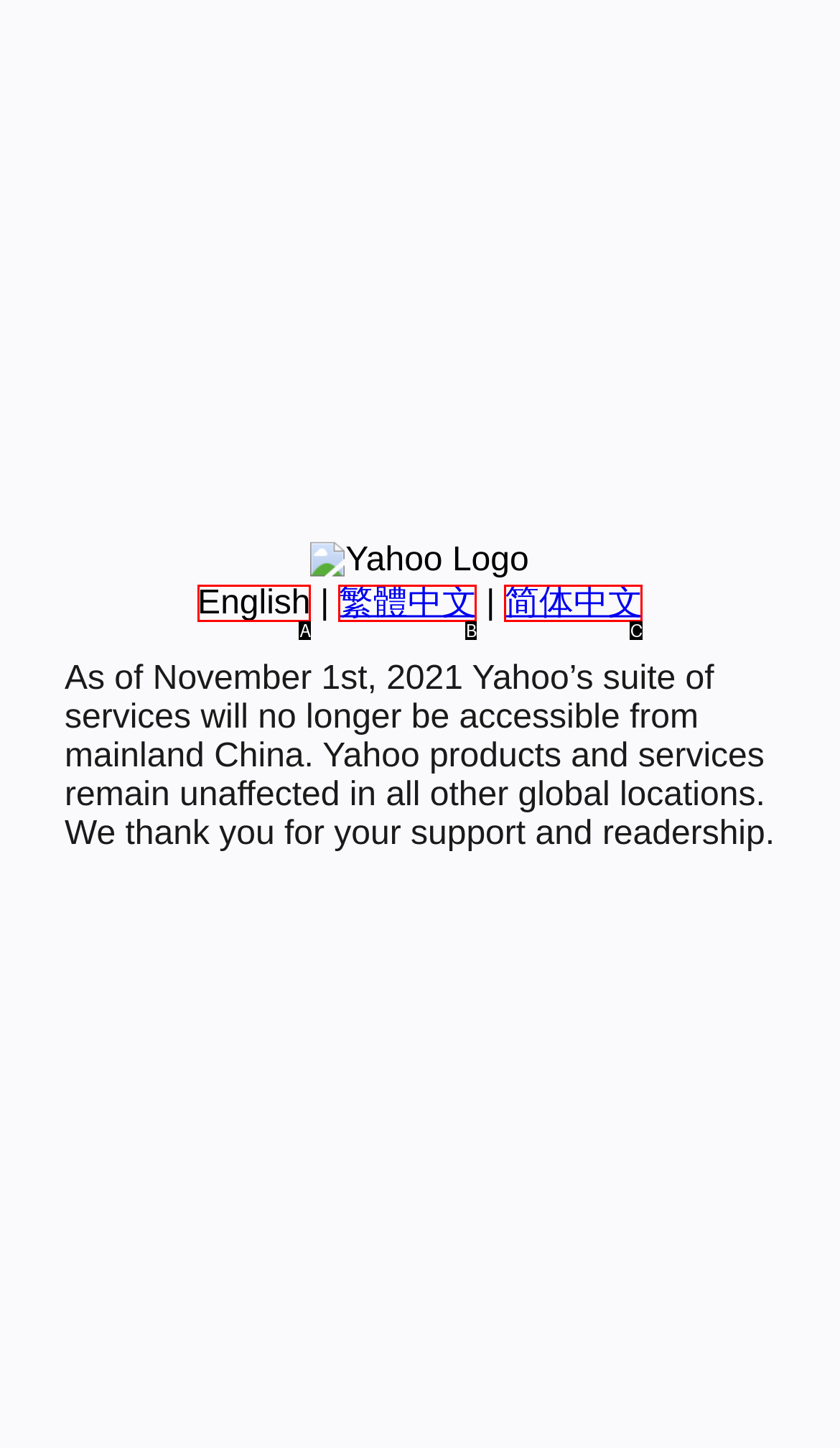Tell me the letter of the option that corresponds to the description: 繁體中文
Answer using the letter from the given choices directly.

B